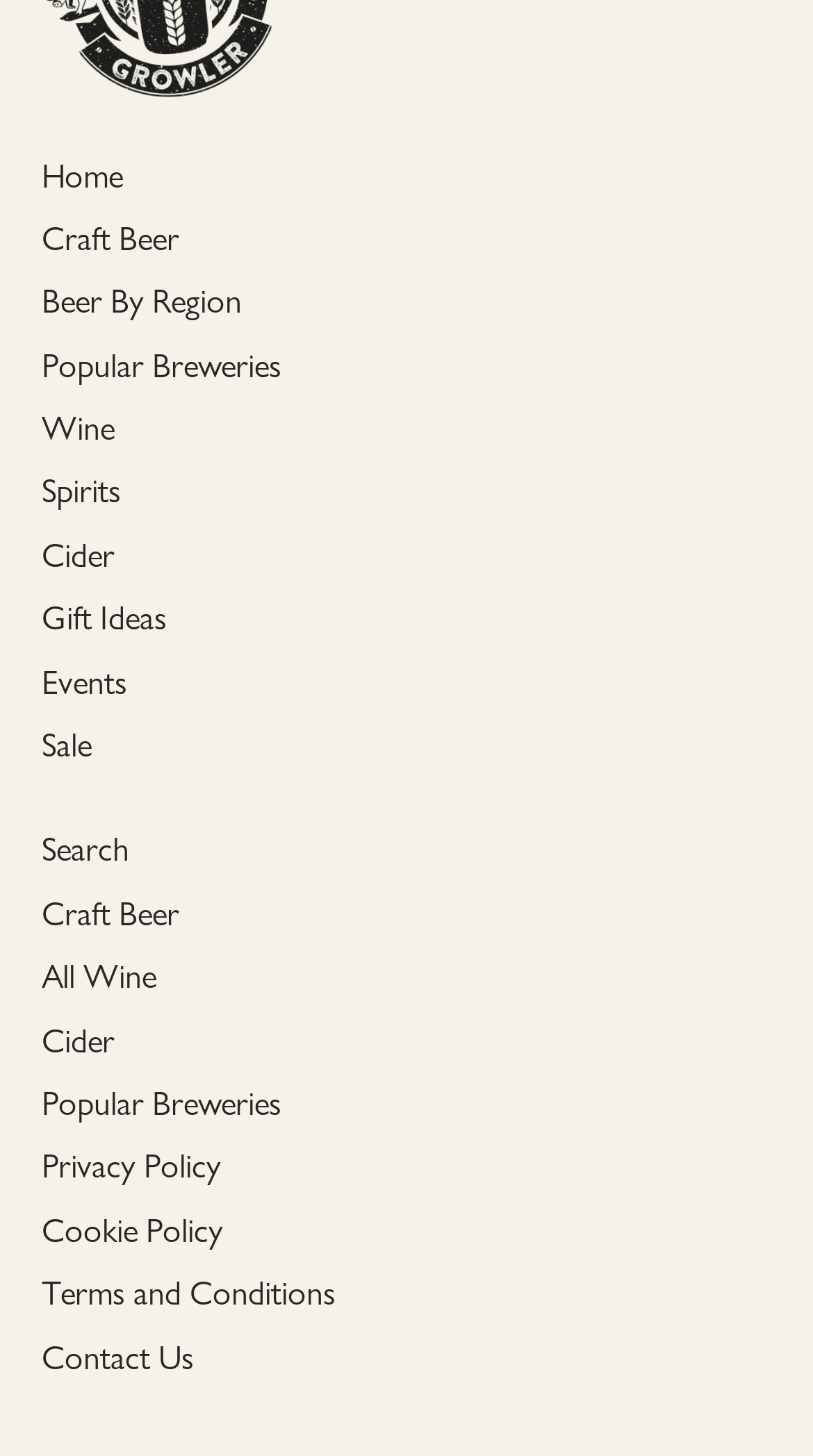Find the bounding box coordinates of the element you need to click on to perform this action: 'Visit SDIpola For Patients'. The coordinates should be represented by four float values between 0 and 1, in the format [left, top, right, bottom].

None